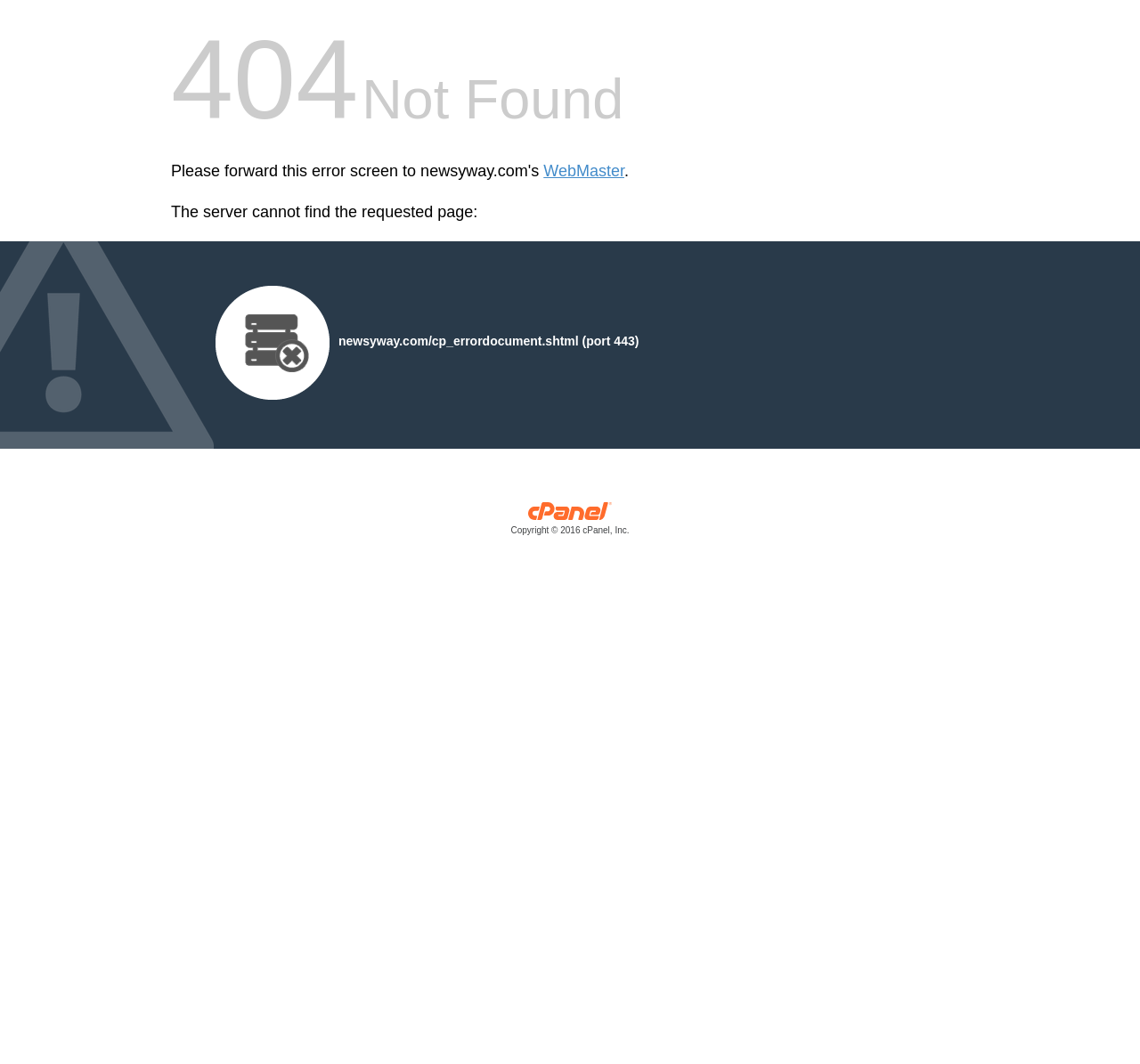Give a detailed explanation of the elements present on the webpage.

The webpage displays a "404 Not Found" error message. At the top, there is a link to "WebMaster" positioned slightly to the right of the center, followed by a period. Below this, a paragraph of text explains that "The server cannot find the requested page:". 

To the right of this text, there is an image. Below the image, a line of text provides a URL: "newsyway.com/cp_errordocument.shtml (port 443)". 

At the bottom of the page, there is a copyright notice from "cPanel, Inc. Copyright © 2016 cPanel, Inc." which includes a link and an image of the company's logo, positioned to the right of the text.